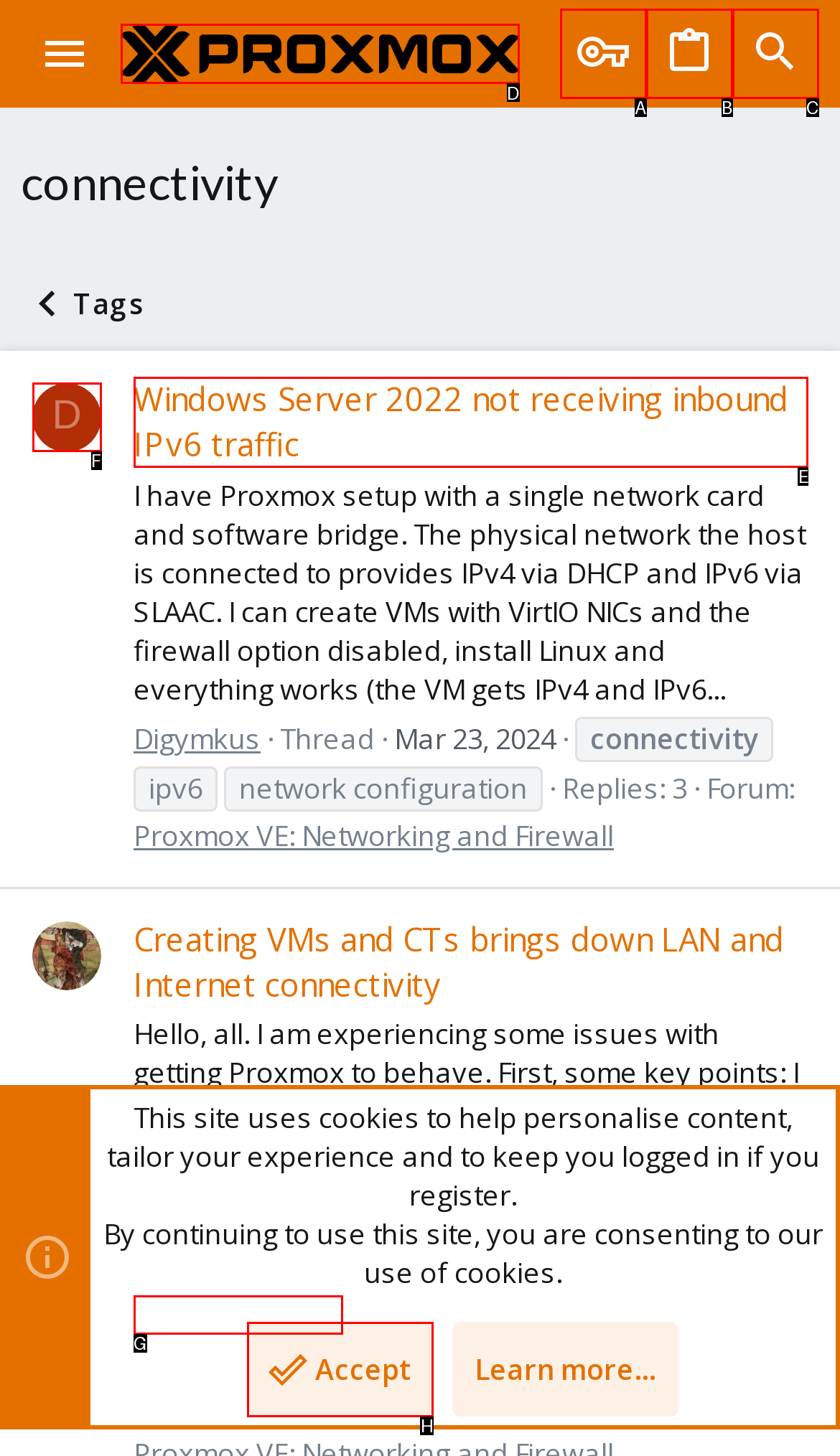Select the UI element that should be clicked to execute the following task: View the thread 'Windows Server 2022 not receiving inbound IPv6 traffic'
Provide the letter of the correct choice from the given options.

E